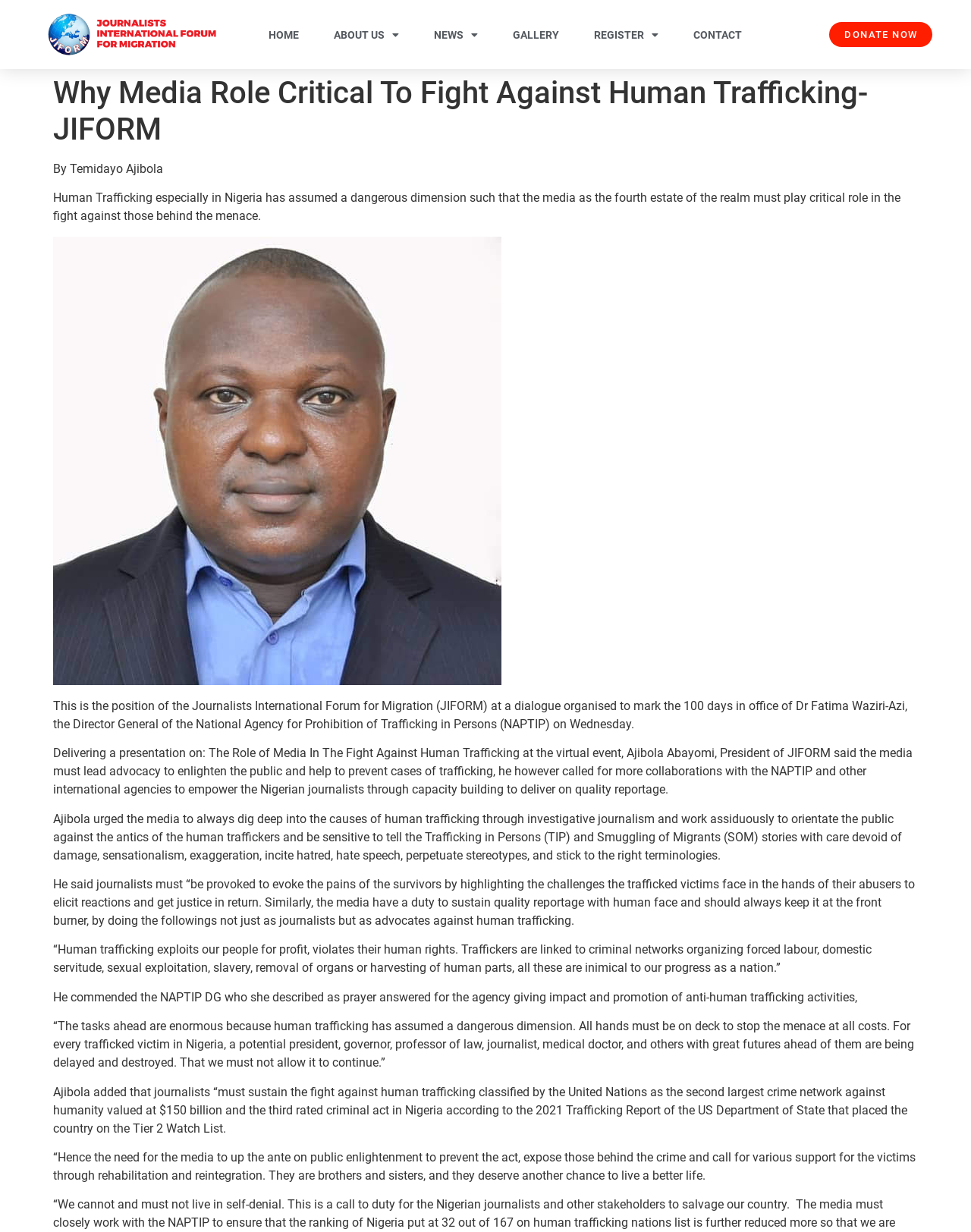Identify the bounding box for the described UI element. Provide the coordinates in (top-left x, top-left y, bottom-right x, bottom-right y) format with values ranging from 0 to 1: ABOUT US

[0.328, 0.018, 0.427, 0.038]